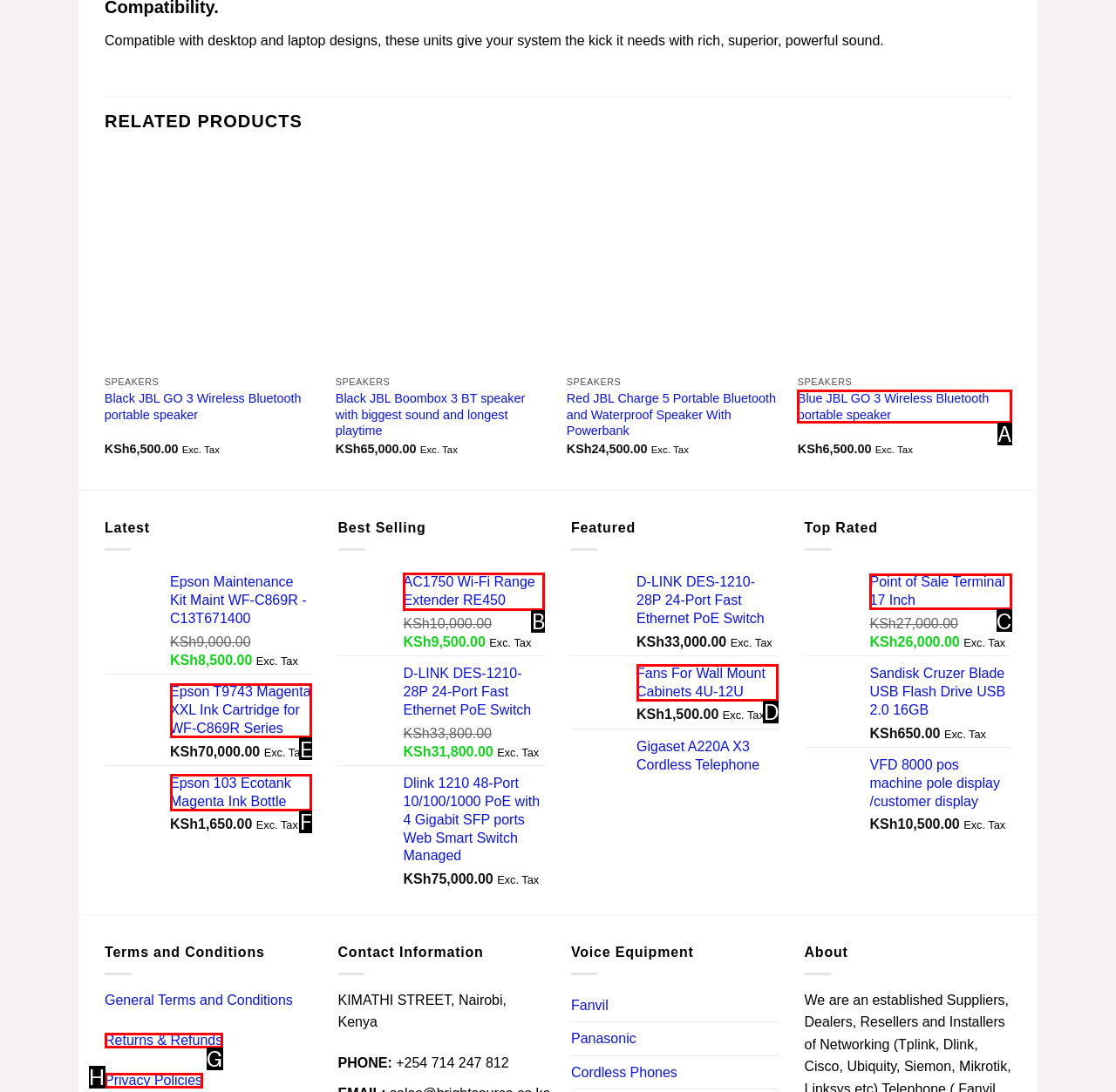Determine the letter of the element I should select to fulfill the following instruction: Explore AC1750 Wi-Fi Range Extender RE450. Just provide the letter.

B